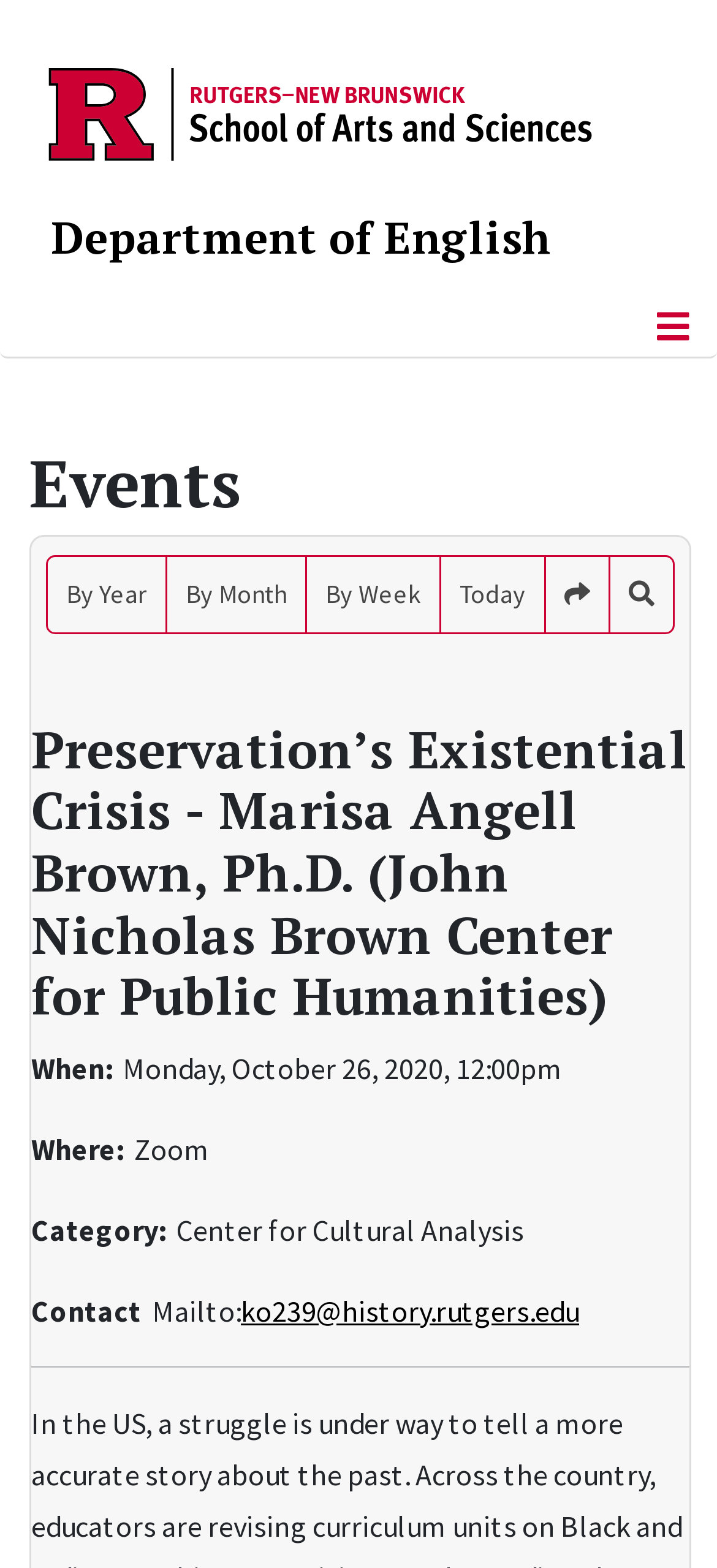What is the contact email?
Please use the visual content to give a single word or phrase answer.

ko239@history.rutgers.edu